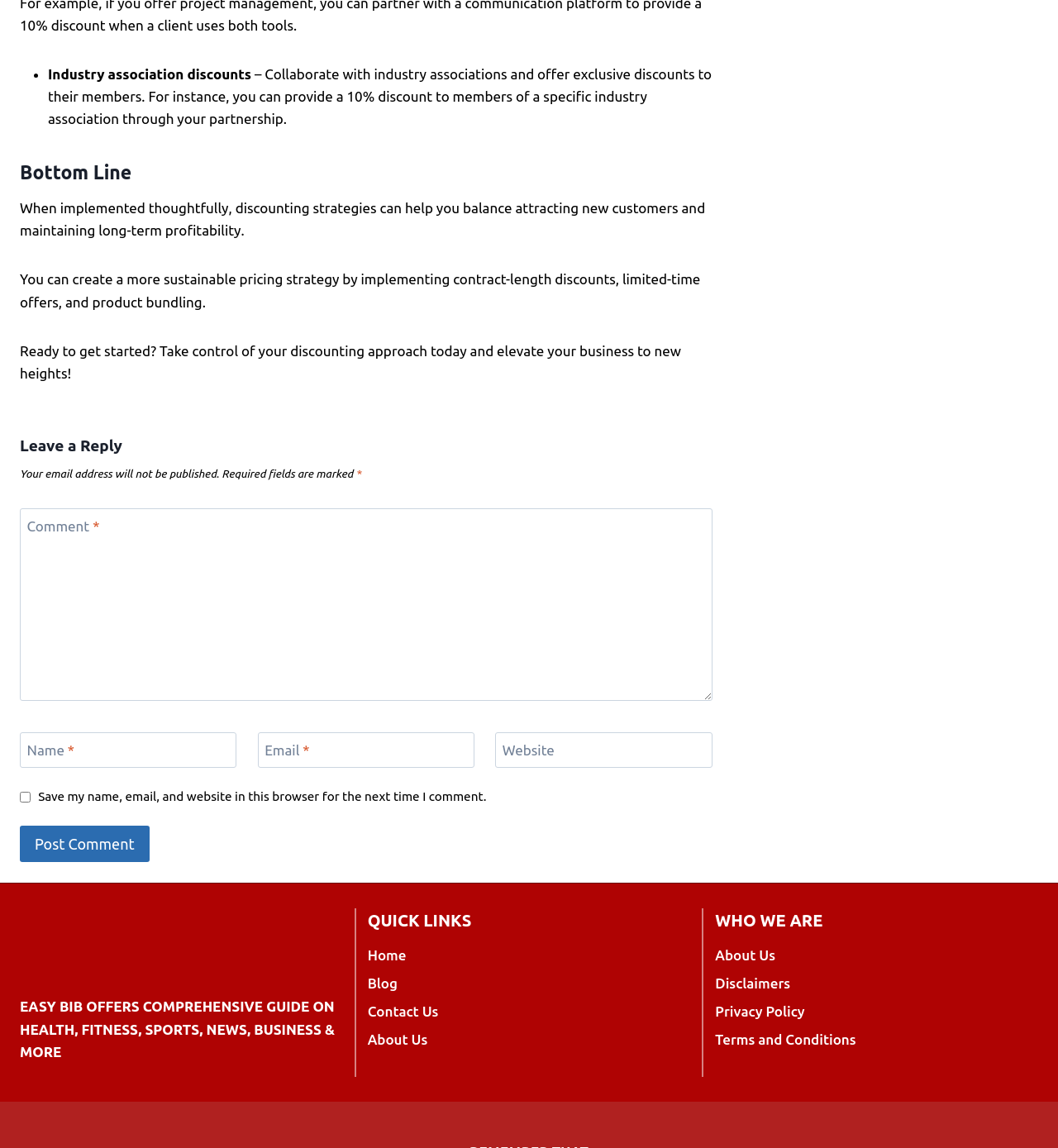Find and indicate the bounding box coordinates of the region you should select to follow the given instruction: "Contact Us".

[0.347, 0.869, 0.653, 0.893]